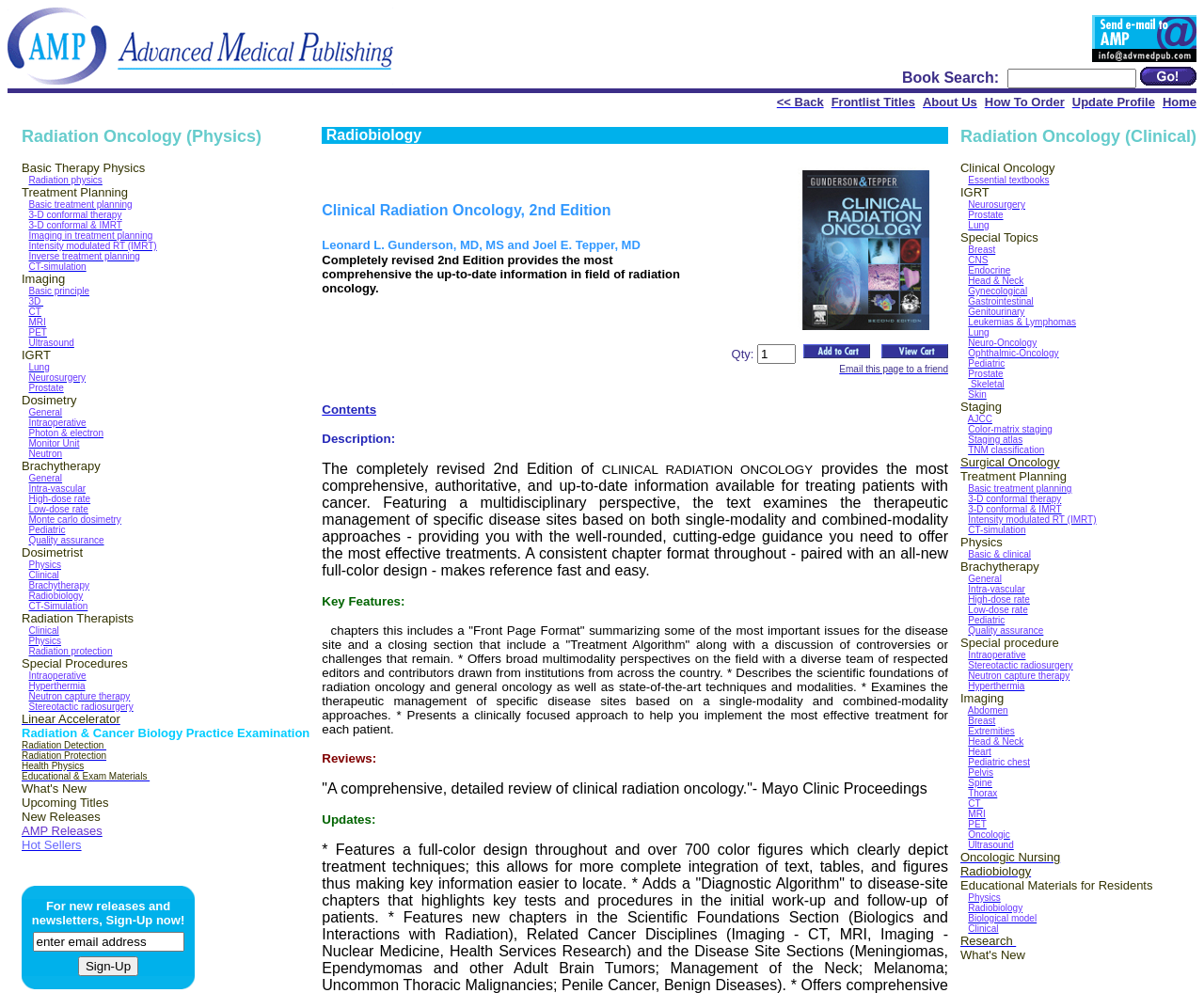What is the link to the 'About Us' page?
Examine the webpage screenshot and provide an in-depth answer to the question.

The link to the 'About Us' page can be found in the top navigation bar, where there are links to different pages such as 'Frontlist Titles', 'About Us', 'How To Order', and 'Update Profile'.